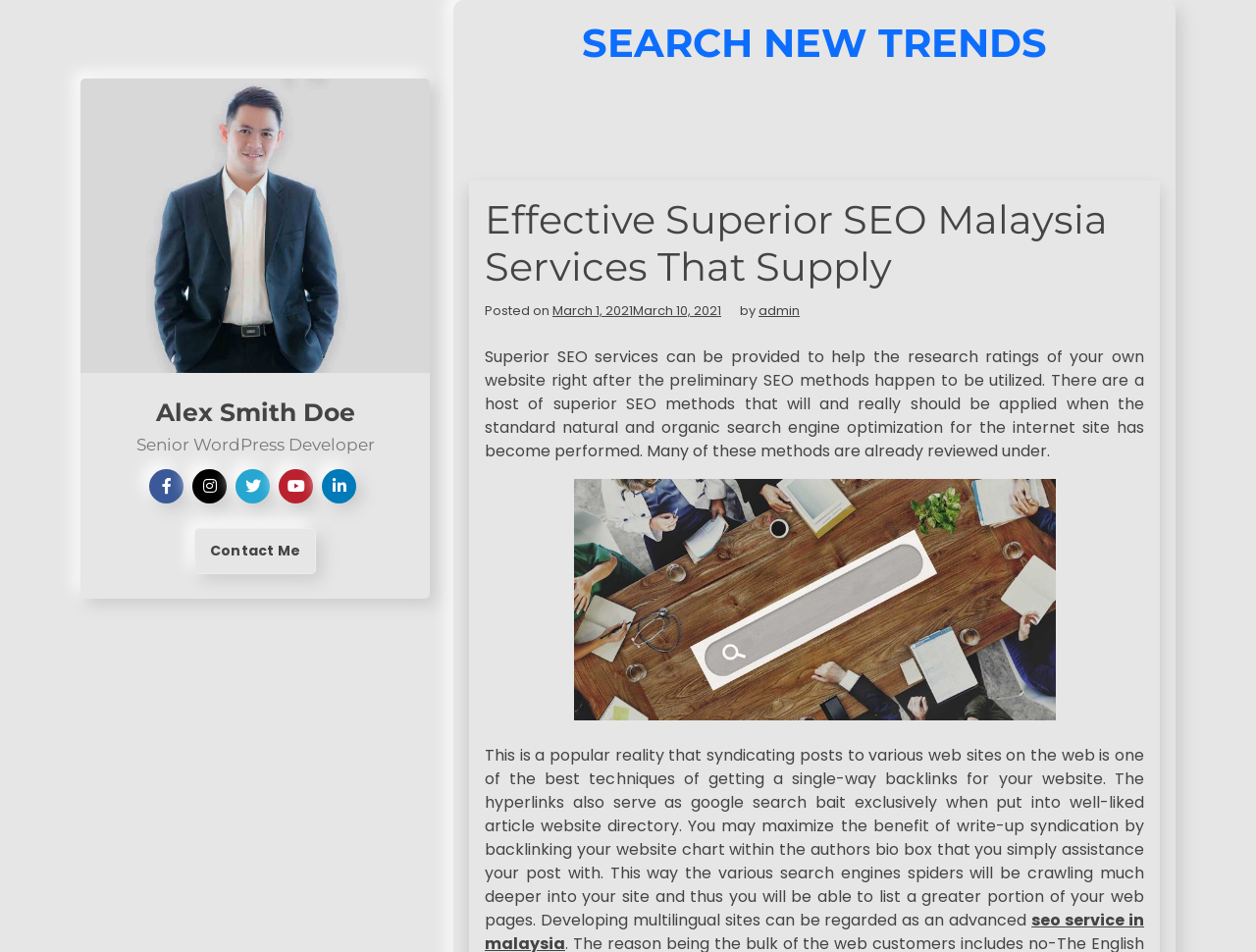Identify the bounding box for the described UI element. Provide the coordinates in (top-left x, top-left y, bottom-right x, bottom-right y) format with values ranging from 0 to 1: Search New Trends

[0.463, 0.021, 0.834, 0.07]